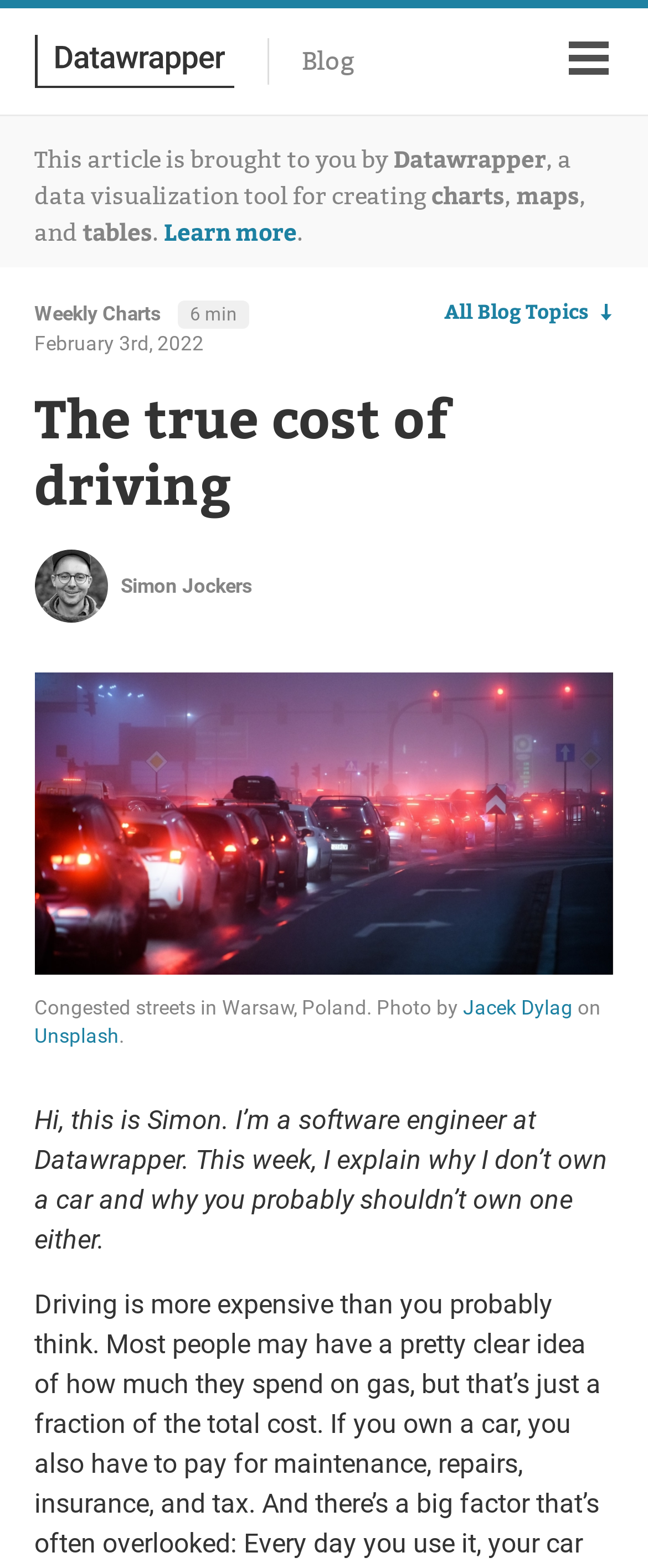Provide a one-word or short-phrase response to the question:
What is the topic of the article?

The true cost of driving